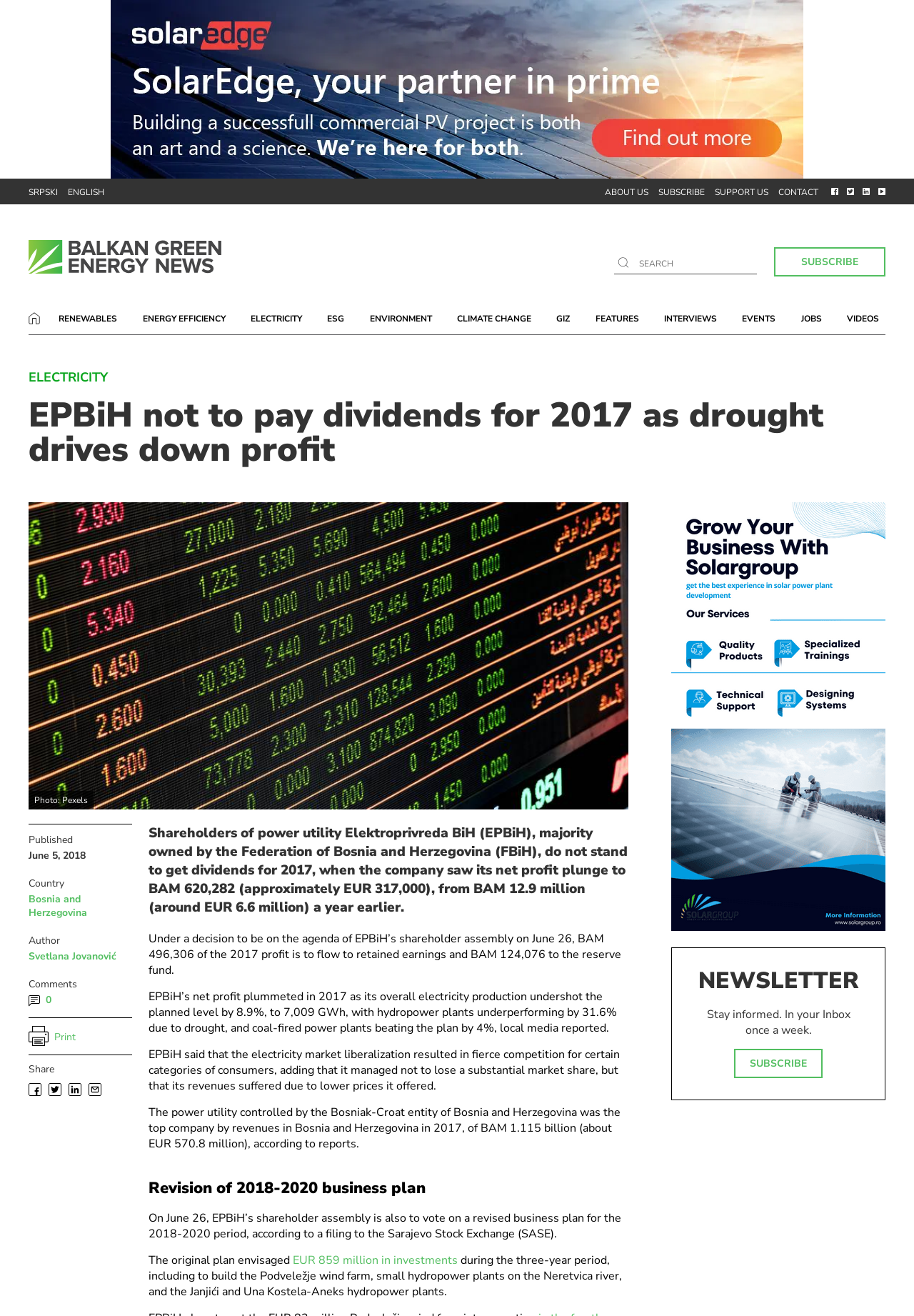Could you provide the bounding box coordinates for the portion of the screen to click to complete this instruction: "Share"?

[0.031, 0.807, 0.059, 0.818]